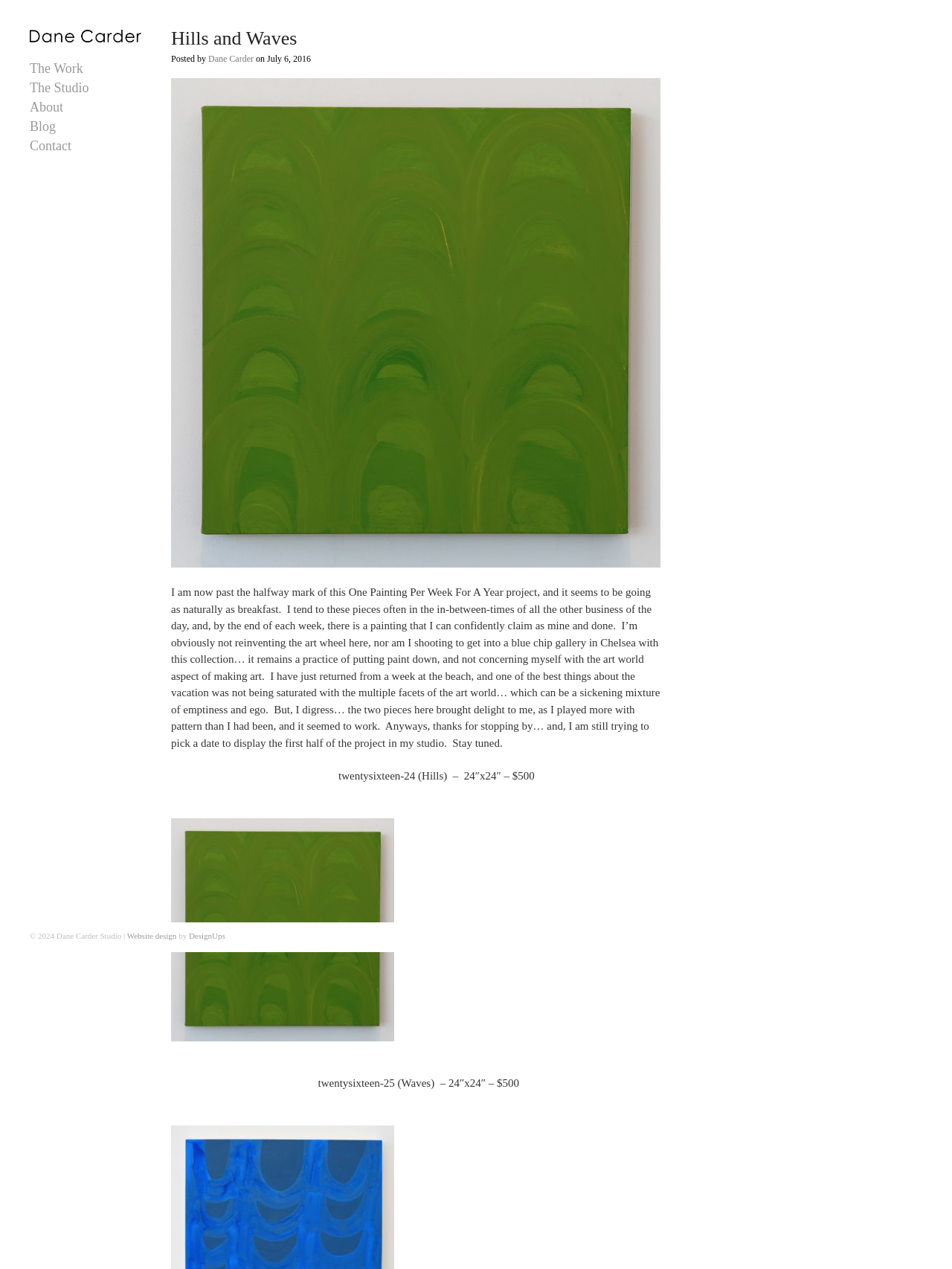Examine the image carefully and respond to the question with a detailed answer: 
What is the size of the painting 'Waves'?

The size of the painting 'Waves' can be found in the static text element, which says 'twentysixteen-25 (Waves) – 24"x24" – $500'. This indicates that the size of the painting is 24 inches by 24 inches.